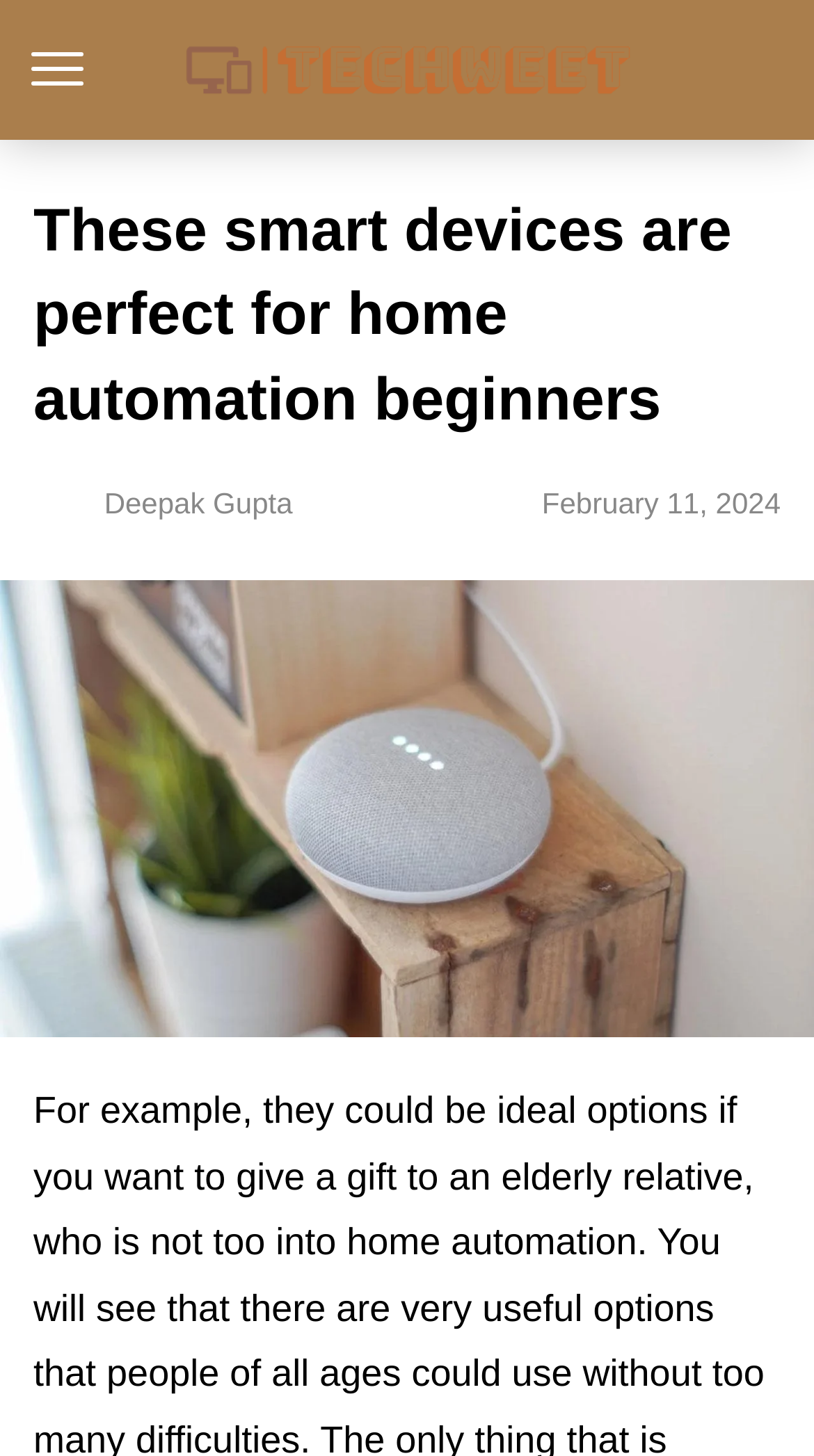Give an extensive and precise description of the webpage.

The webpage appears to be an article or blog post about smart devices for home automation beginners. At the top-left corner, there is a button with no text. Next to it, on the top-center of the page, is a link to "Techweet". 

Below the link, there is a main heading that reads "These smart devices are perfect for home automation beginners". This heading is followed by the author's name, "Deepak Gupta", and the publication date, "February 11, 2024", which are positioned on the same line, with the author's name on the left and the date on the right.